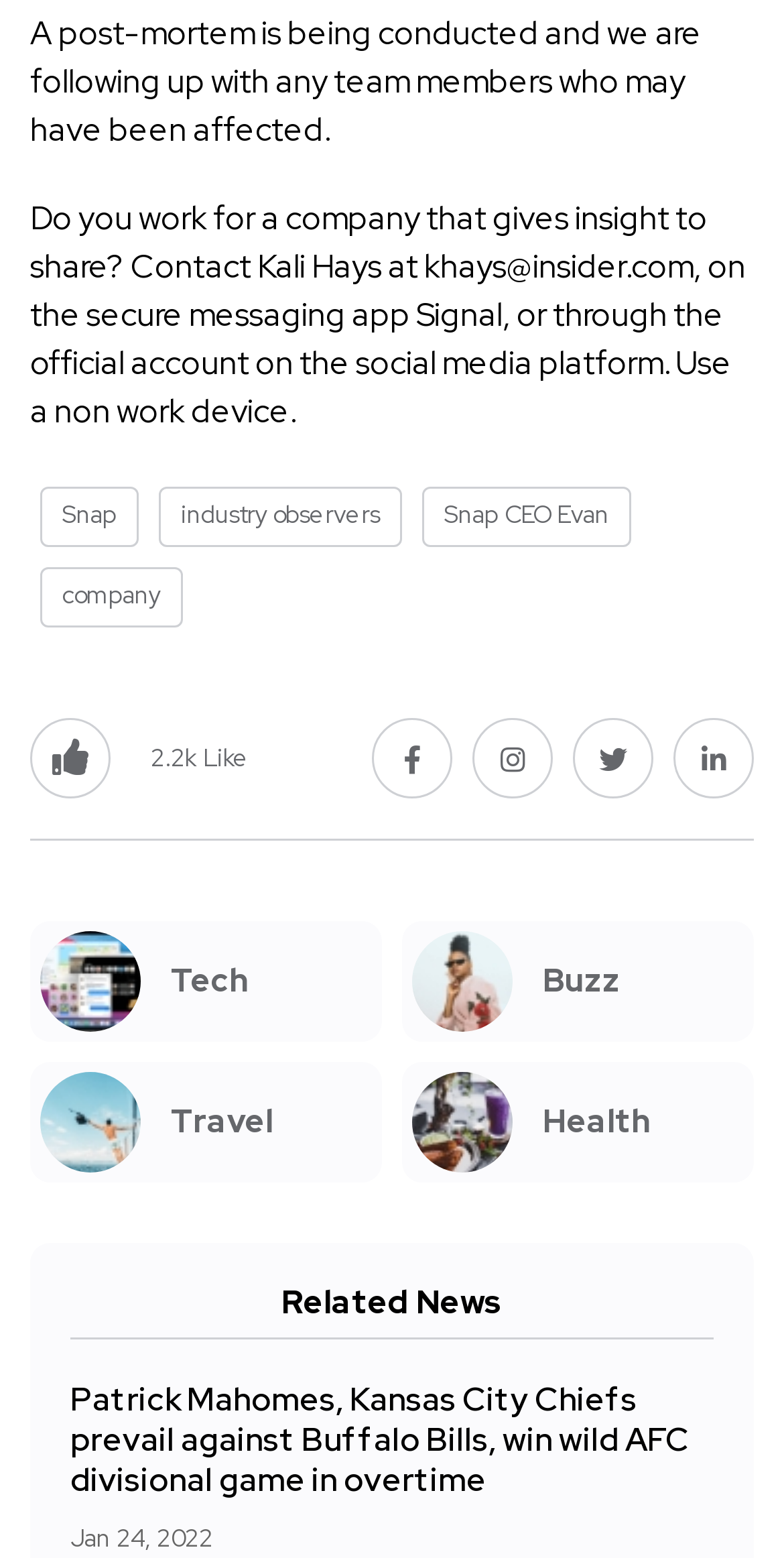Identify the bounding box for the UI element described as: "company". Ensure the coordinates are four float numbers between 0 and 1, formatted as [left, top, right, bottom].

[0.051, 0.365, 0.233, 0.403]